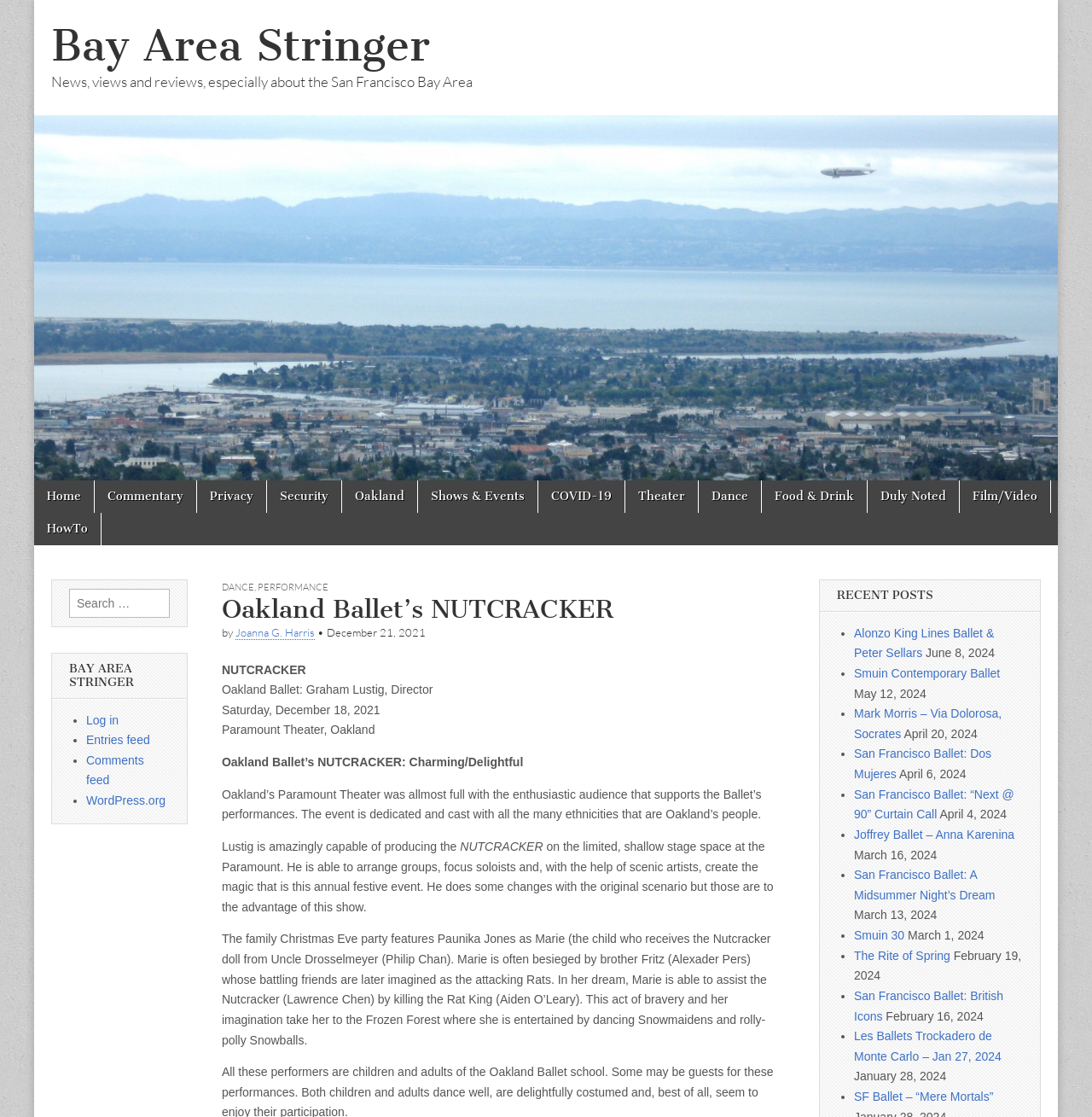Pinpoint the bounding box coordinates of the clickable element needed to complete the instruction: "Read the 'Oakland Ballet’s NUTCRACKER' article". The coordinates should be provided as four float numbers between 0 and 1: [left, top, right, bottom].

[0.203, 0.533, 0.719, 0.559]